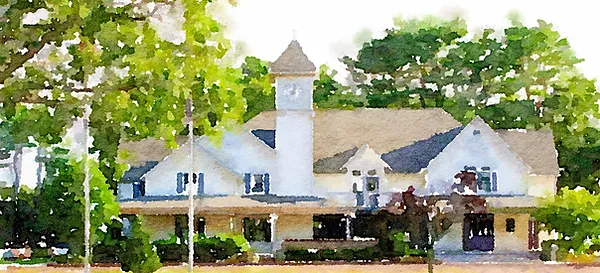Describe the image with as much detail as possible.

This image features a watercolor-style depiction of a charming building, likely a community center or town hall, set amidst a lush landscape. The structure boasts a distinctive architecture with a prominent clock tower and a steeply pitched roof. Its façade is adorned with numerous windows, evoking a sense of warmth and welcoming. Surrounding the building are trees and greenery, contributing to a tranquil, community-oriented atmosphere. This visual connects to the themes of local governance and community engagement highlighted in the related article, which discusses recent discussions by the Richmond Town Council regarding the proposed budget and community programs.